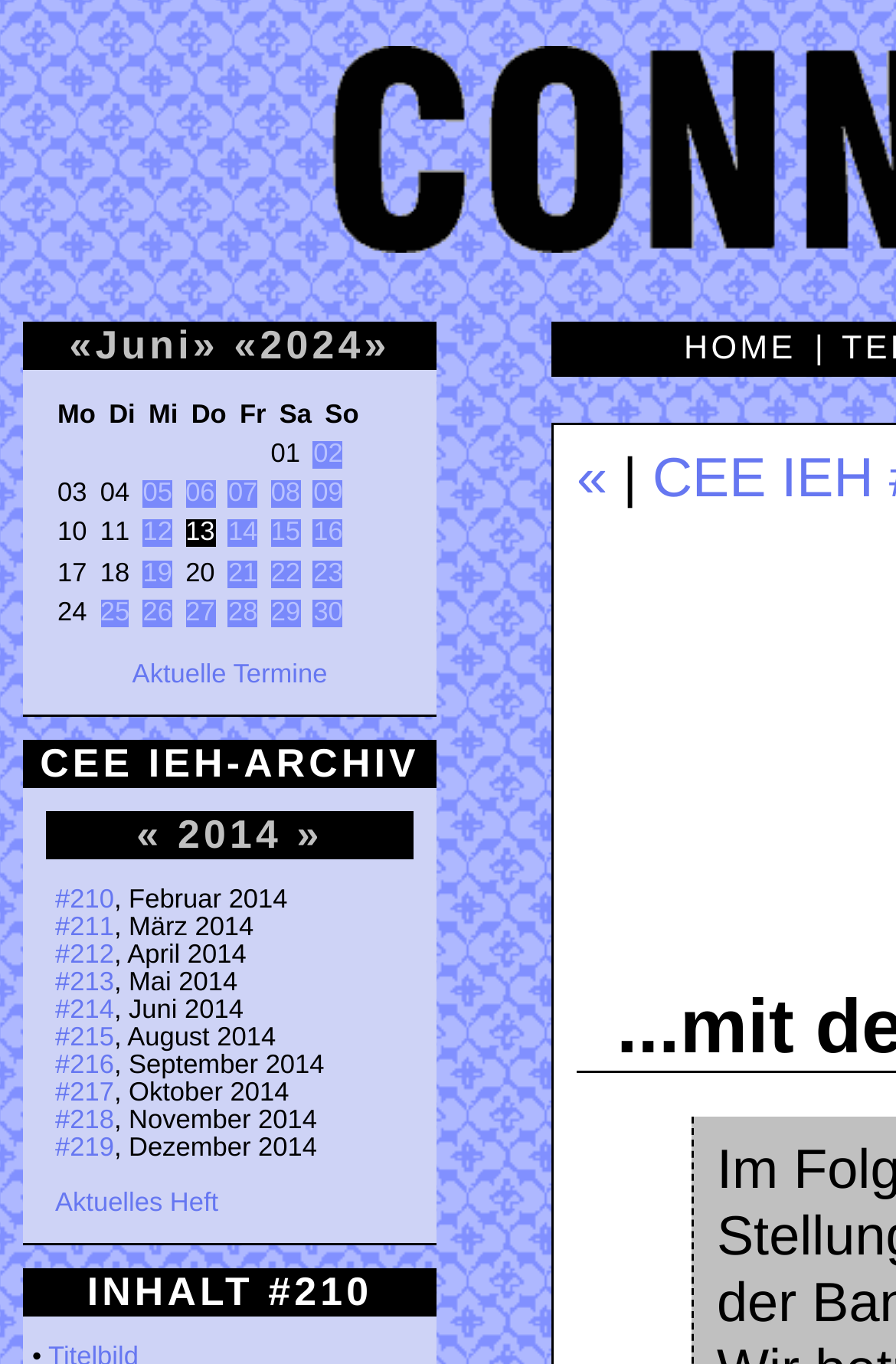Look at the image and answer the question in detail:
What is the issue number of the current issue?

I looked at the link above the 'INHALT #210' static text element, which indicates that the current issue number is #210.